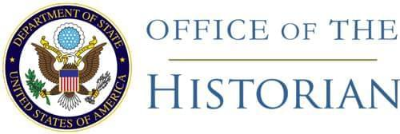Create a detailed narrative for the image.

The image features the official logo of the Office of the Historian, which is part of the U.S. Department of State. The design prominently displays an eagle emblem within a circular seal, symbolizing the office's connection to American history and governance. Surrounding the emblem, the text states "OFFICE OF THE HISTORIAN," highlighting the institution's commitment to preserving and interpreting the historical records of U.S. foreign relations. The color scheme blends deep blue and gold, conveying a sense of authority and tradition associated with historical documentation and scholarship. This logo represents the office's role in providing accessible historical information to the public and contributing to the understanding of the nation’s diplomatic past.